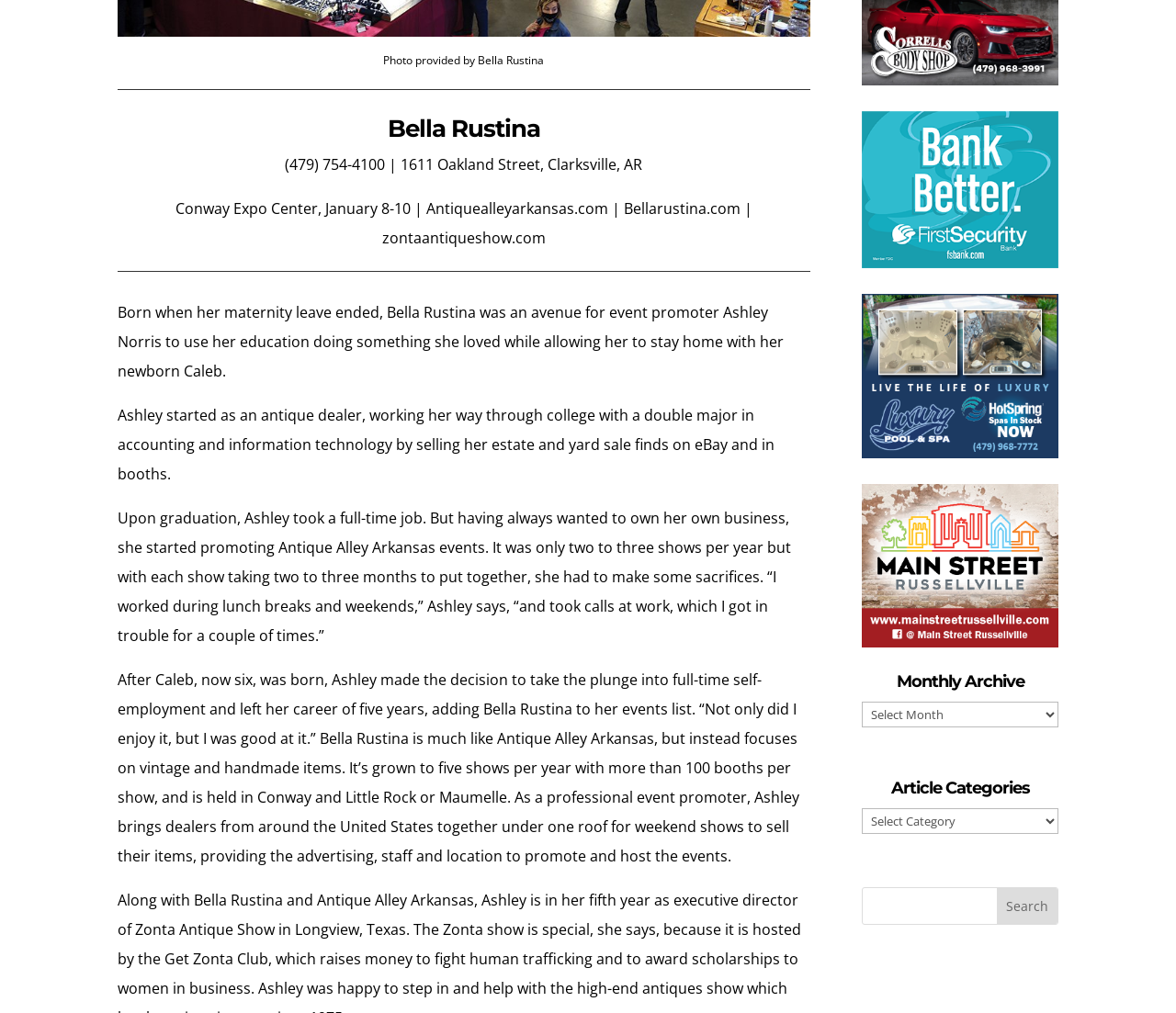Examine the image carefully and respond to the question with a detailed answer: 
What is Ashley's newborn's name?

Ashley's newborn's name is Caleb, which is mentioned in the text as the reason Ashley started Bella Rustina. The text states 'Born when her maternity leave ended, Bella Rustina was an avenue for event promoter Ashley Norris to use her education doing something she loved while allowing her to stay home with her newborn Caleb.'